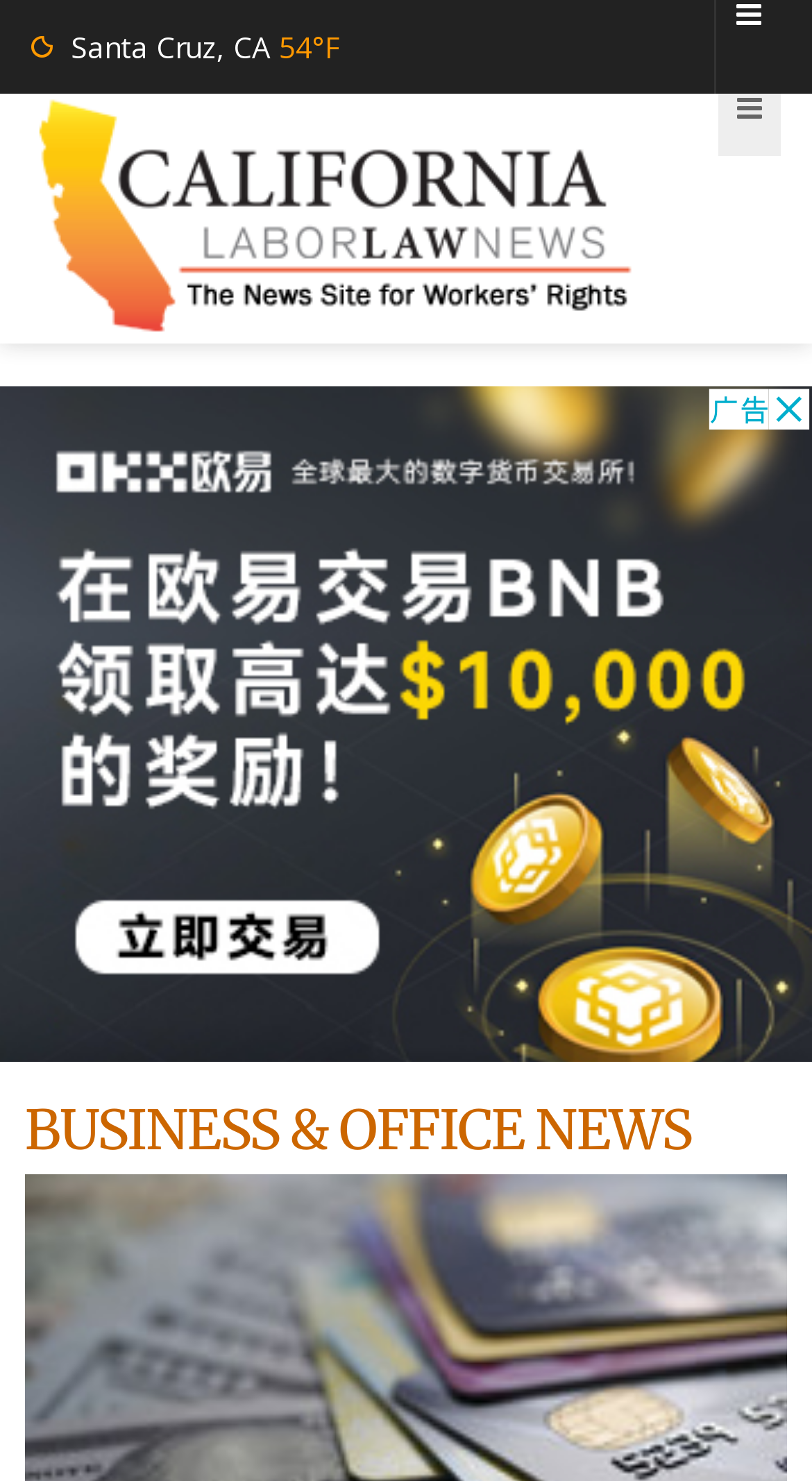Create a detailed summary of all the visual and textual information on the webpage.

The webpage is focused on Business and Office Legal News. At the top left corner, there is a small image of a clear sky. Next to it, the location "Santa Cruz, CA" is displayed, along with the current temperature "54°F". 

Below these elements, a prominent link "California Labor Law News" is situated, accompanied by a related image. This link takes up a significant portion of the page's width.

On the lower section of the page, there is a large iframe that spans the entire width, containing an advertisement.

Finally, at the bottom of the page, a heading "BUSINESS & OFFICE NEWS" is prominently displayed, taking up a significant portion of the page's width.